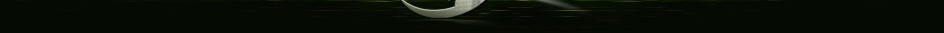What is the focus of Mariana Marrón's work?
Look at the image and respond with a single word or a short phrase.

Artificial intelligence technology